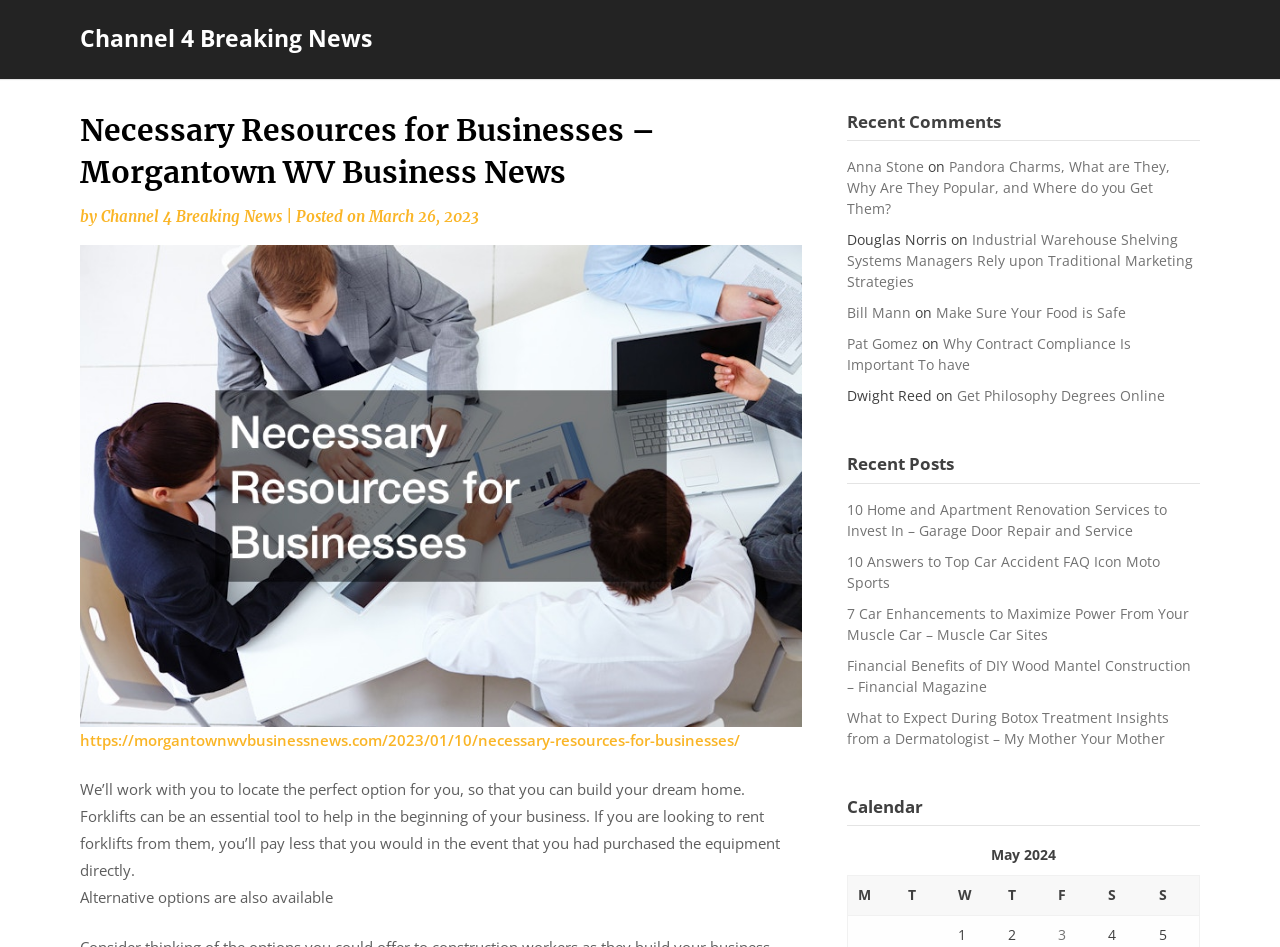Indicate the bounding box coordinates of the element that must be clicked to execute the instruction: "Click on the 'Channel 4 Breaking News' link". The coordinates should be given as four float numbers between 0 and 1, i.e., [left, top, right, bottom].

[0.062, 0.023, 0.291, 0.057]